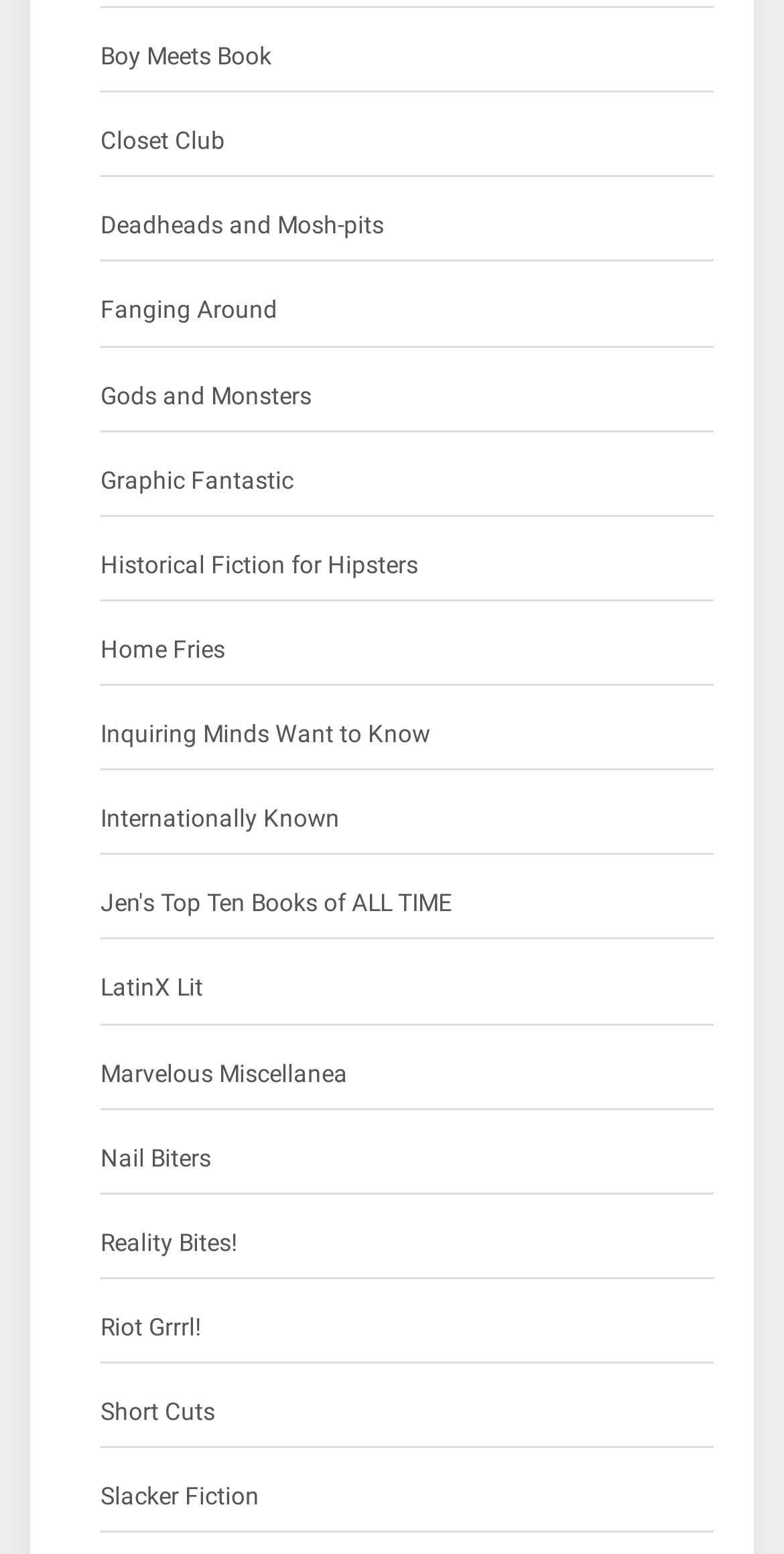Are the book categories listed in alphabetical order?
Answer the question with a single word or phrase, referring to the image.

Yes